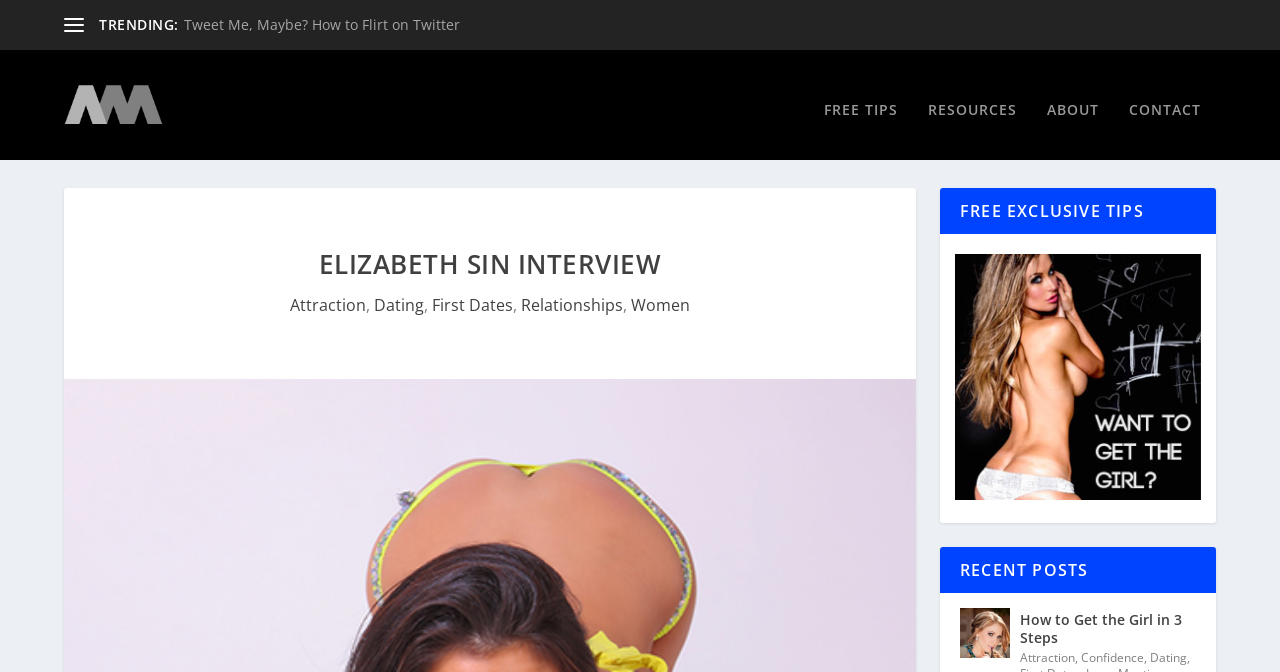Present a detailed account of what is displayed on the webpage.

The webpage is an interview with Elizabeth Sin, featuring a discussion about relationships, favorite superheroes, and her ideal first date. At the top left, there is a link to the website's homepage, accompanied by an image of the website's logo, "The Acquiring Man". 

Below the logo, there is a heading "TRENDING:" followed by a link to an article titled "Tips on Getting the Girl You Want". On the right side of the page, there are four links to different sections of the website: "FREE TIPS", "RESOURCES", "ABOUT", and "CONTACT".

The main content of the page is an interview with Elizabeth Sin, denoted by a heading "ELIZABETH SIN INTERVIEW". Below the heading, there are five links to related topics: "Attraction", "Dating", "First Dates", "Relationships", and "Women", separated by commas.

Further down the page, there is a heading "FREE EXCLUSIVE TIPS" followed by an advertisement image with a link to it. Below the advertisement, there is a heading "RECENT POSTS" with two links to recent articles, "How to Get the Girl in 3 Steps", each accompanied by an image.